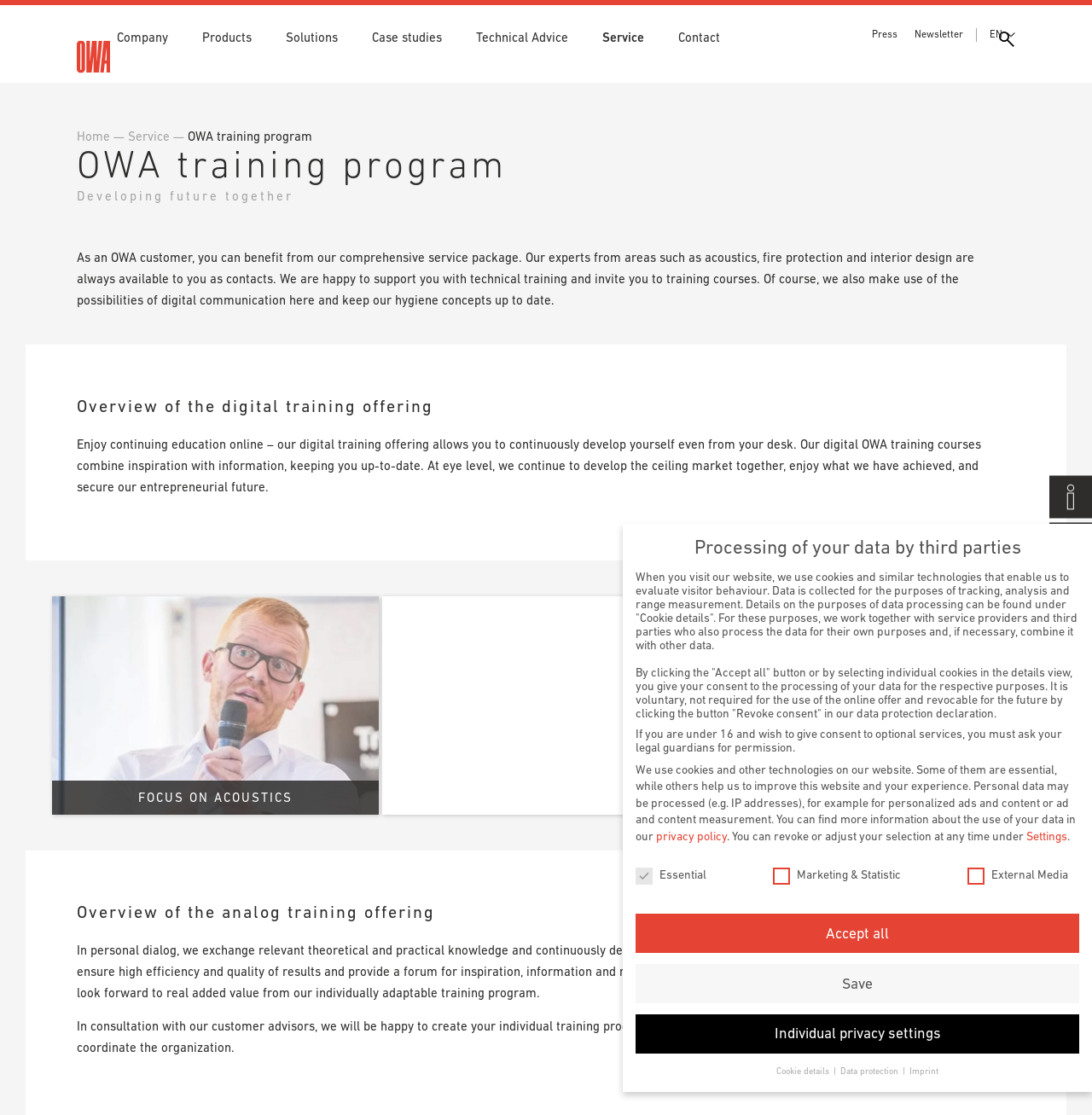What is the name of the person who will advise and coordinate the organization of the training program?
Offer a detailed and full explanation in response to the question.

The name of the person who will advise and coordinate the organization of the training program can be found in the static text 'Ms. Christiane zur Strassen will be happy to advise and coordinate the organization.' which is located under the heading 'Overview of the analog training offering'.